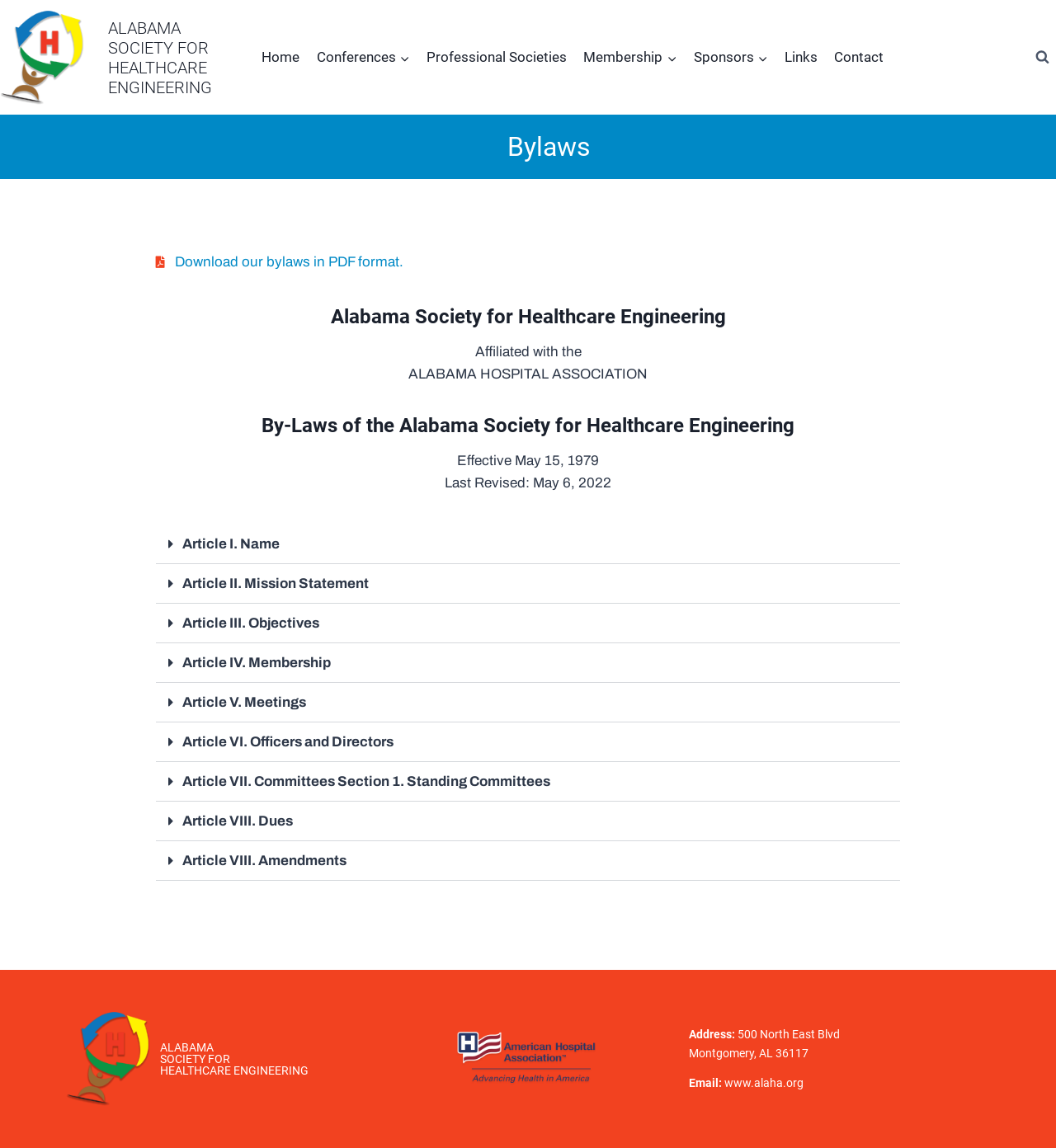Calculate the bounding box coordinates of the UI element given the description: "MembershipExpand".

[0.545, 0.033, 0.649, 0.067]